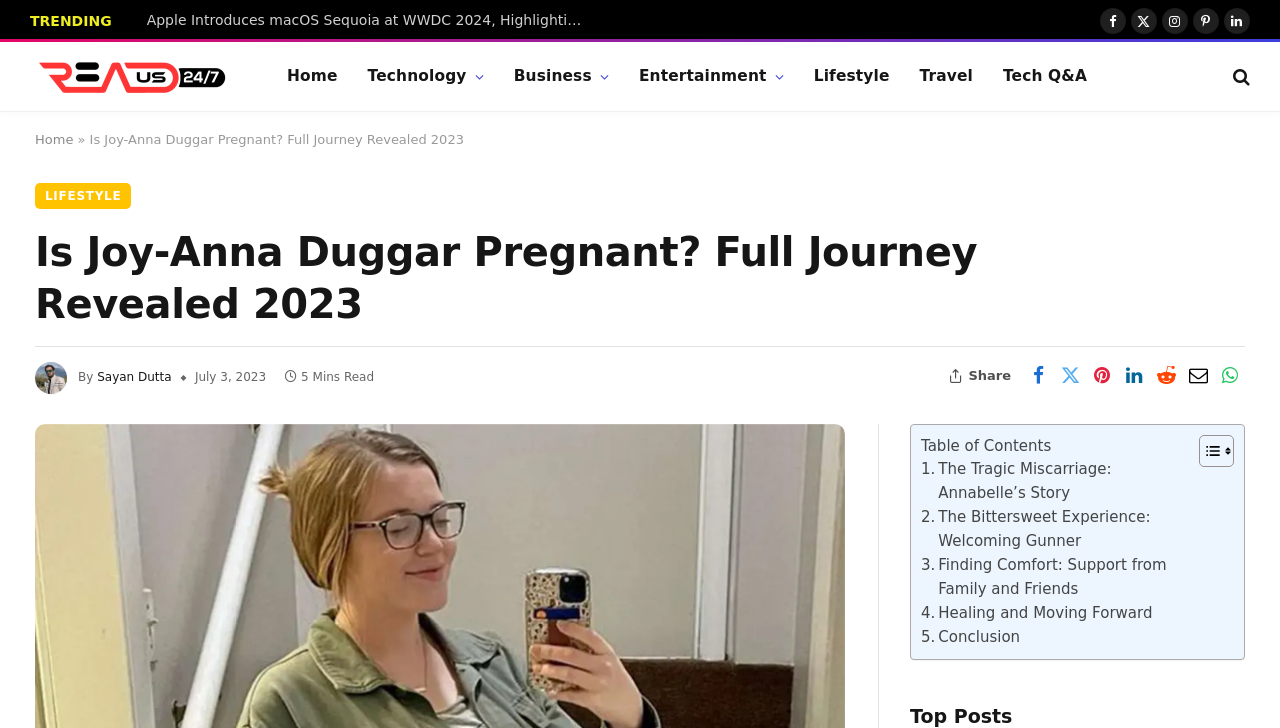Identify the bounding box coordinates necessary to click and complete the given instruction: "Click on the 'Home' link".

[0.212, 0.058, 0.275, 0.152]